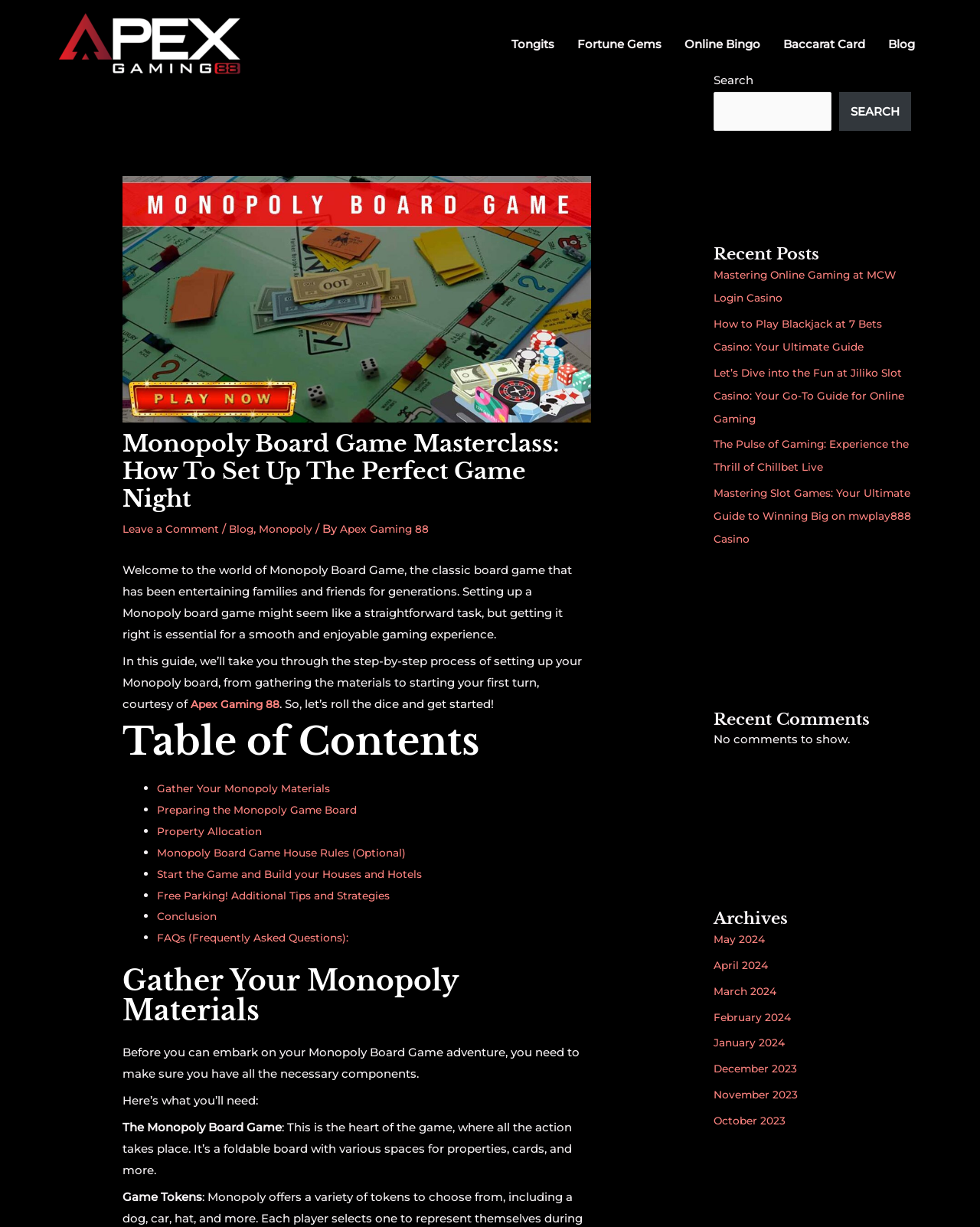Pinpoint the bounding box coordinates of the element that must be clicked to accomplish the following instruction: "View the 'Recent Posts'". The coordinates should be in the format of four float numbers between 0 and 1, i.e., [left, top, right, bottom].

[0.728, 0.2, 0.93, 0.215]